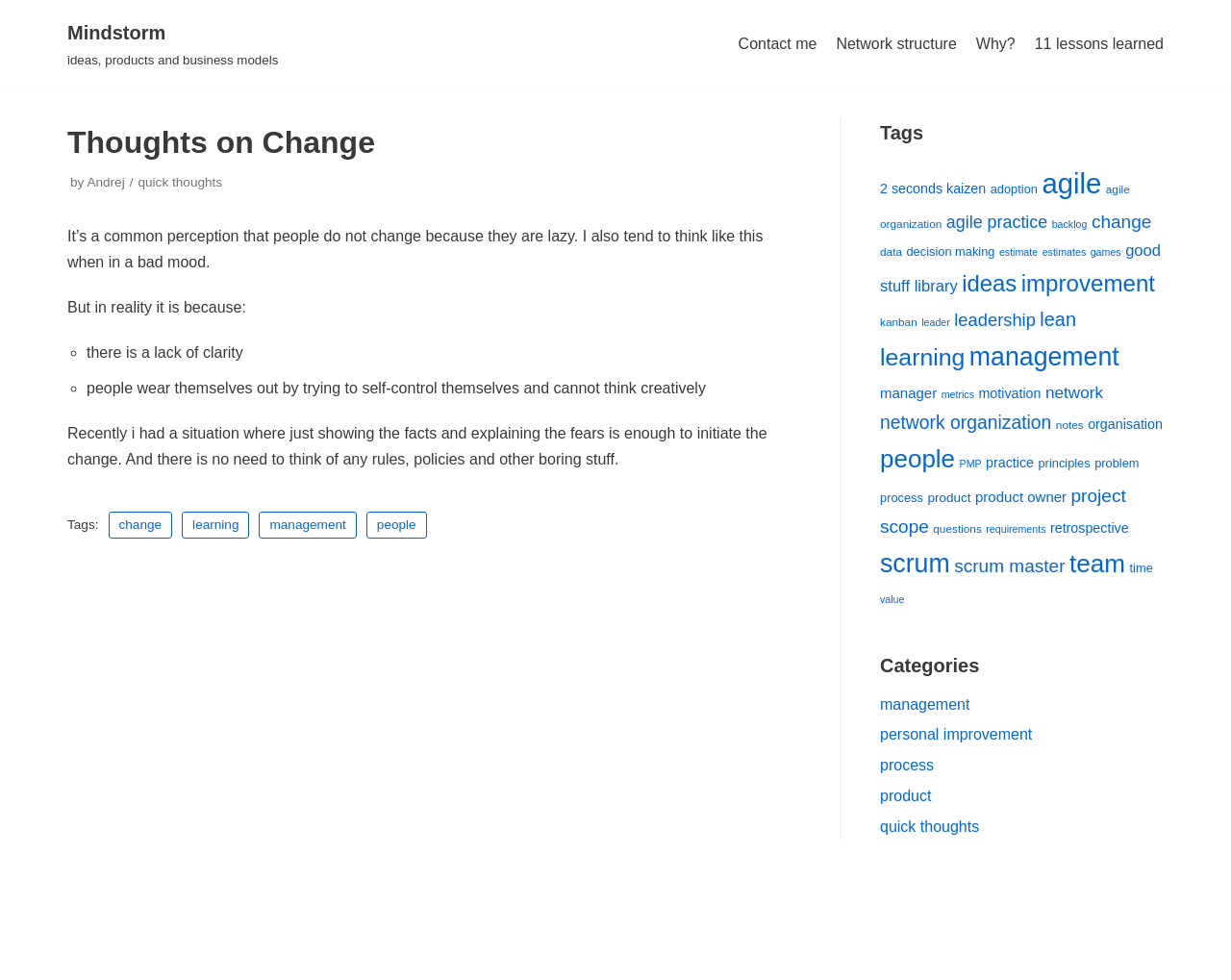Please examine the image and provide a detailed answer to the question: What is the author's name?

The author's name is mentioned in the article section, where it says 'by Andrej'.